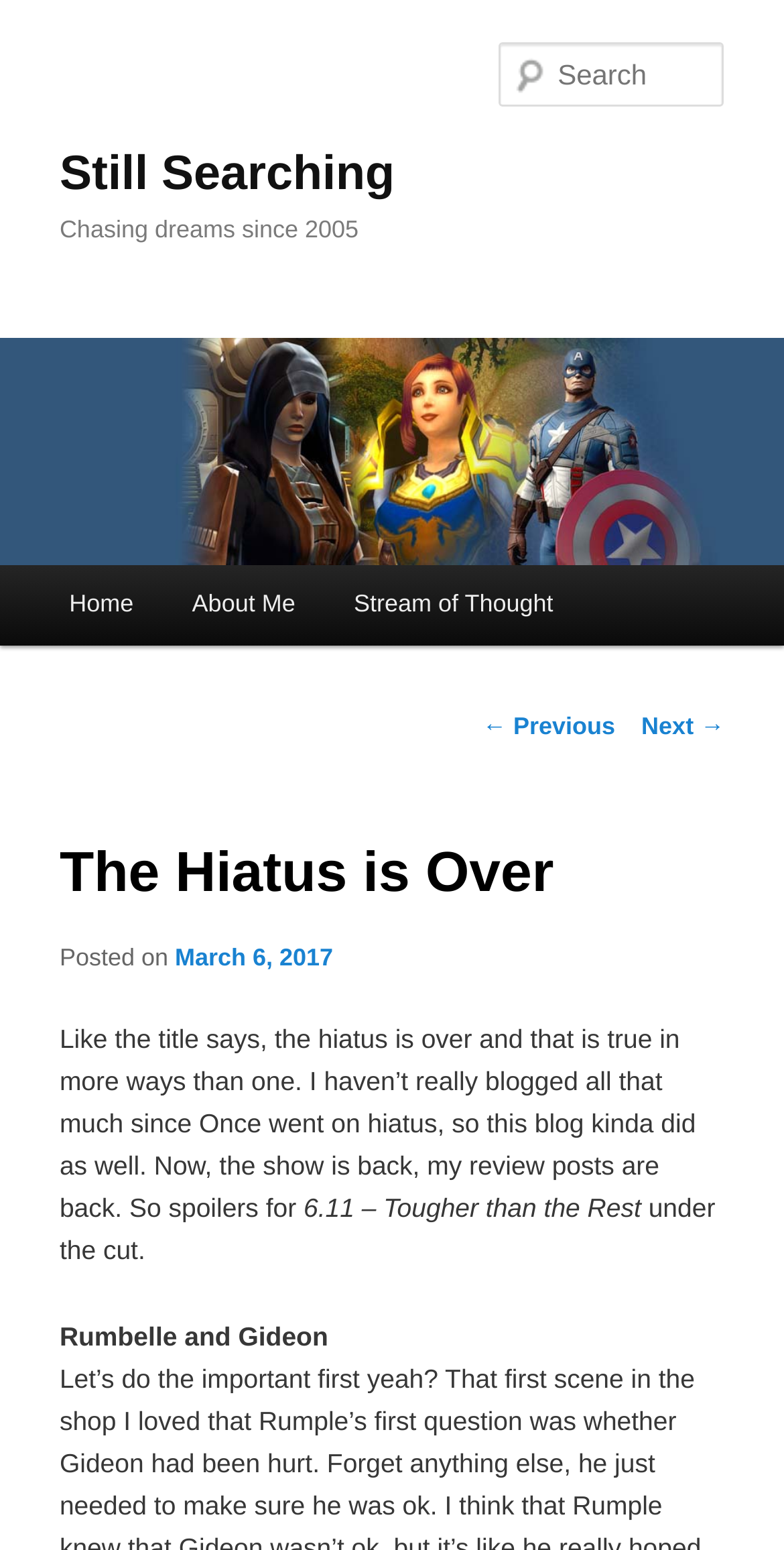Answer the question in a single word or phrase:
What is the title of the latest article?

The Hiatus is Over